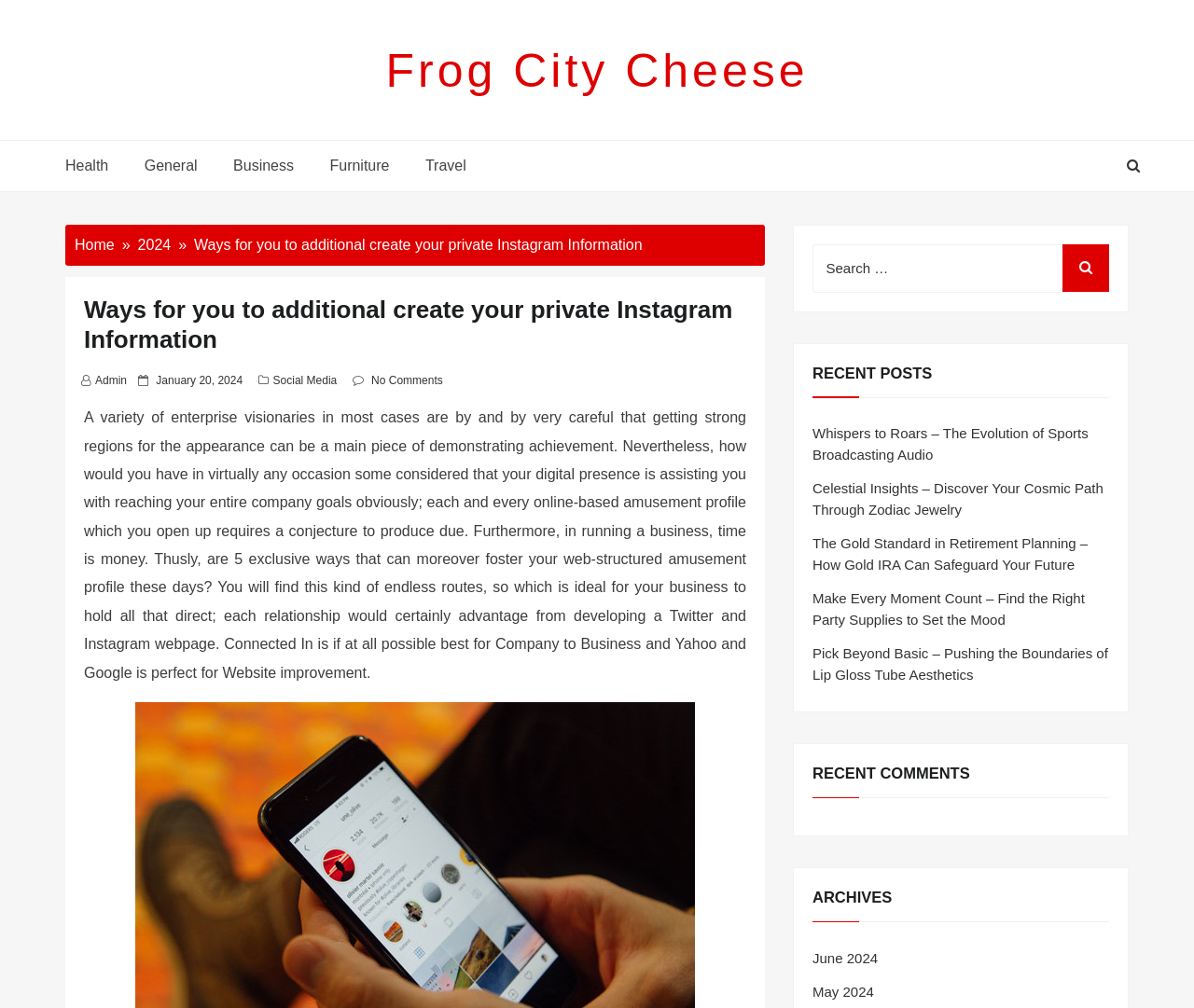Please provide the bounding box coordinates for the element that needs to be clicked to perform the instruction: "Search for something". The coordinates must consist of four float numbers between 0 and 1, formatted as [left, top, right, bottom].

[0.68, 0.242, 0.929, 0.29]